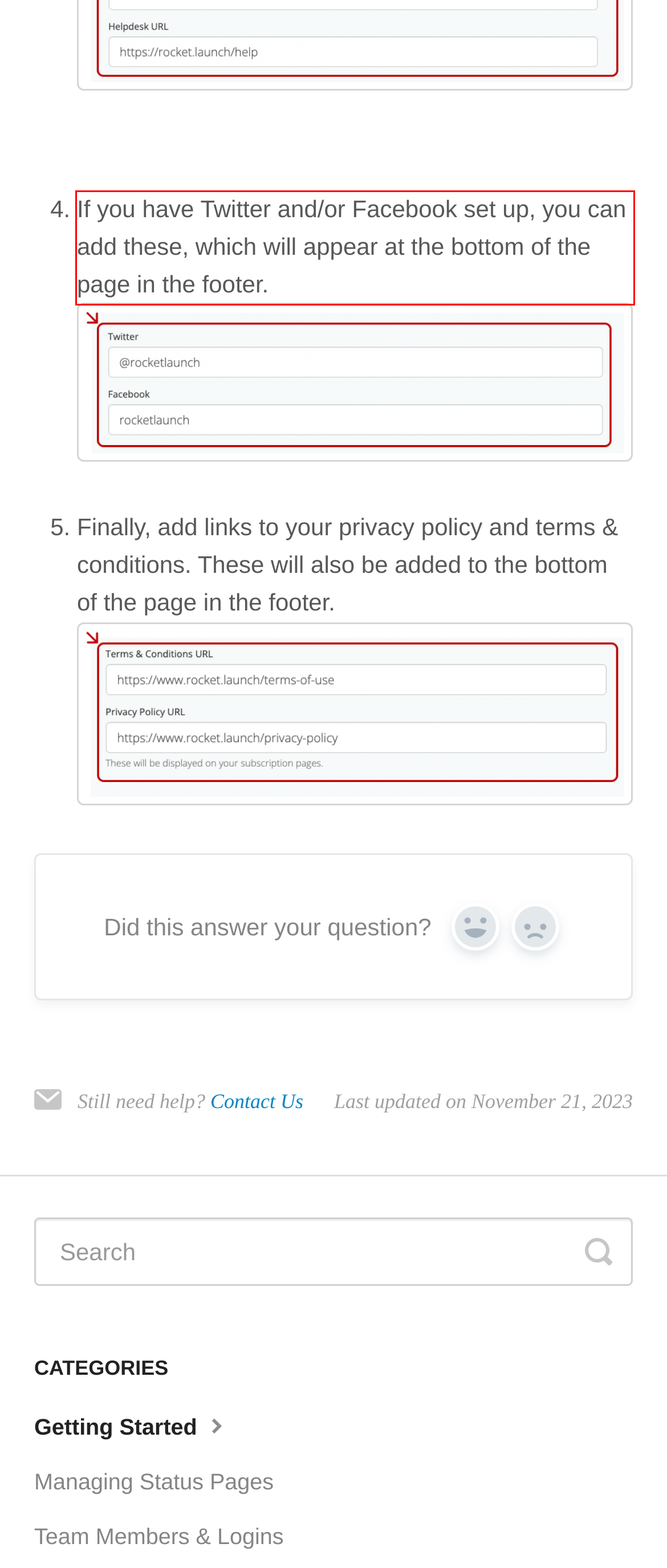Please look at the screenshot provided and find the red bounding box. Extract the text content contained within this bounding box.

If you have Twitter and/or Facebook set up, you can add these, which will appear at the bottom of the page in the footer.